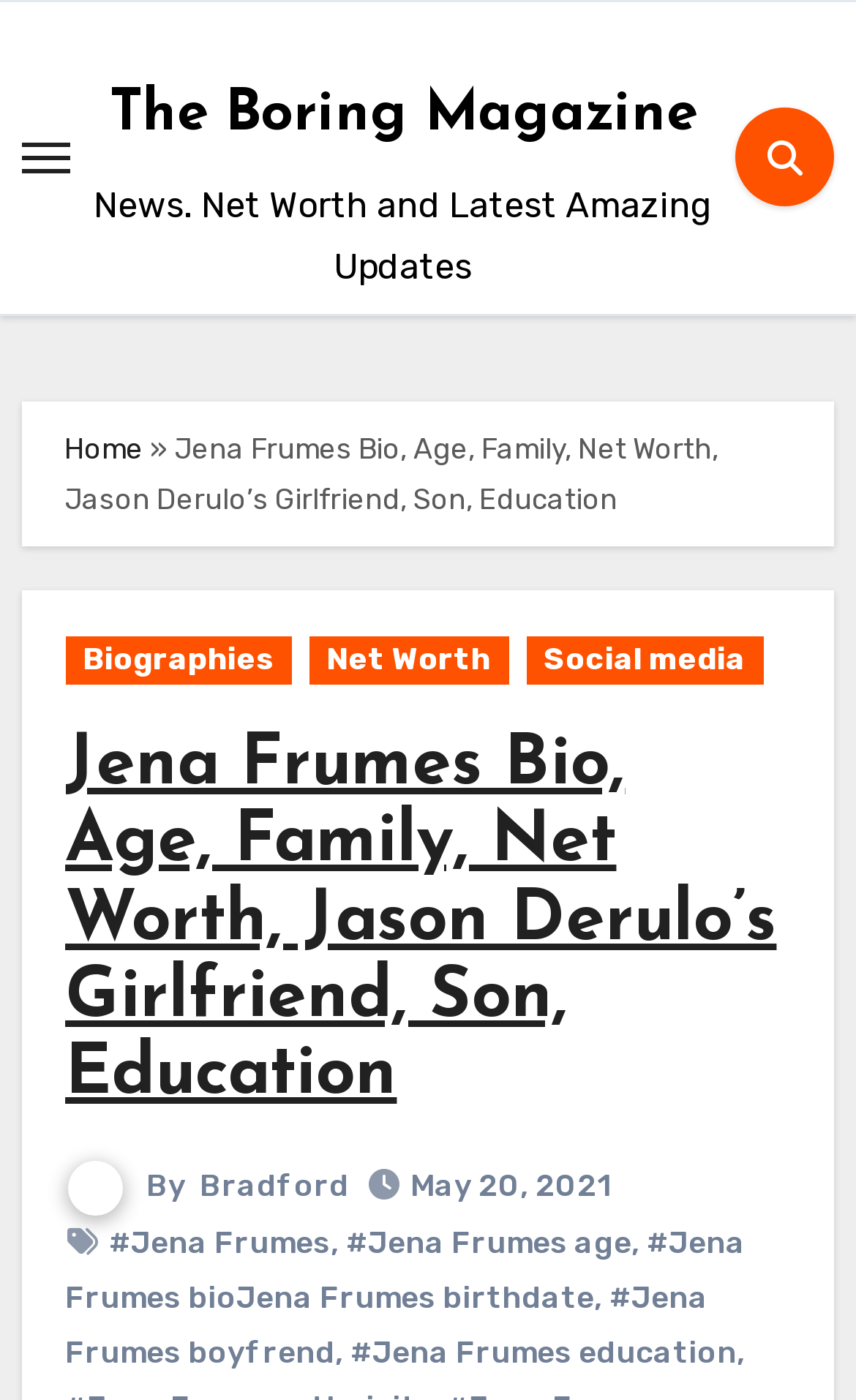Find the primary header on the webpage and provide its text.

Jena Frumes Bio, Age, Family, Net Worth, Jason Derulo’s Girlfriend, Son, Education